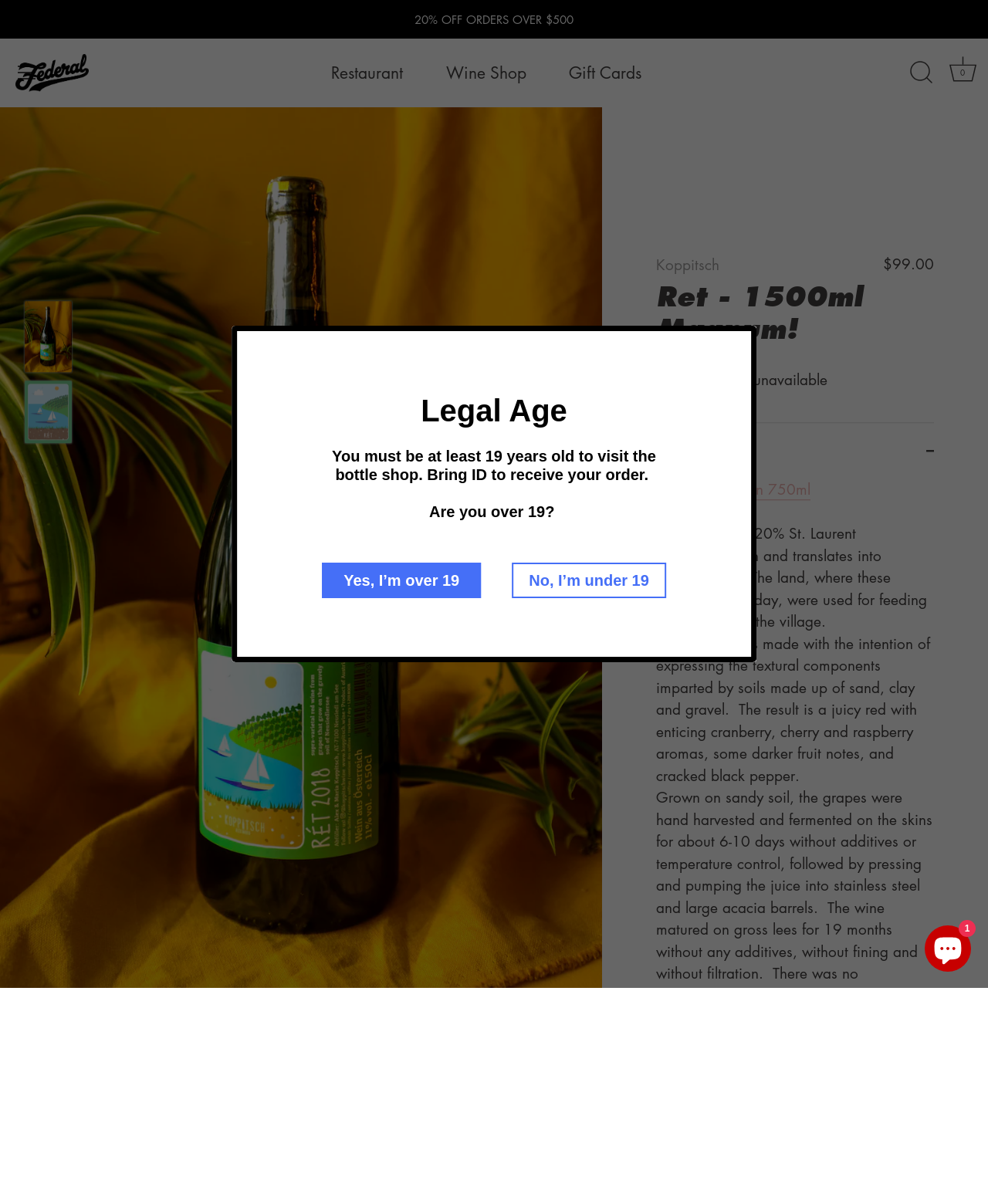Please find the bounding box coordinates for the clickable element needed to perform this instruction: "Open the 'Menu'".

[0.01, 0.046, 0.045, 0.075]